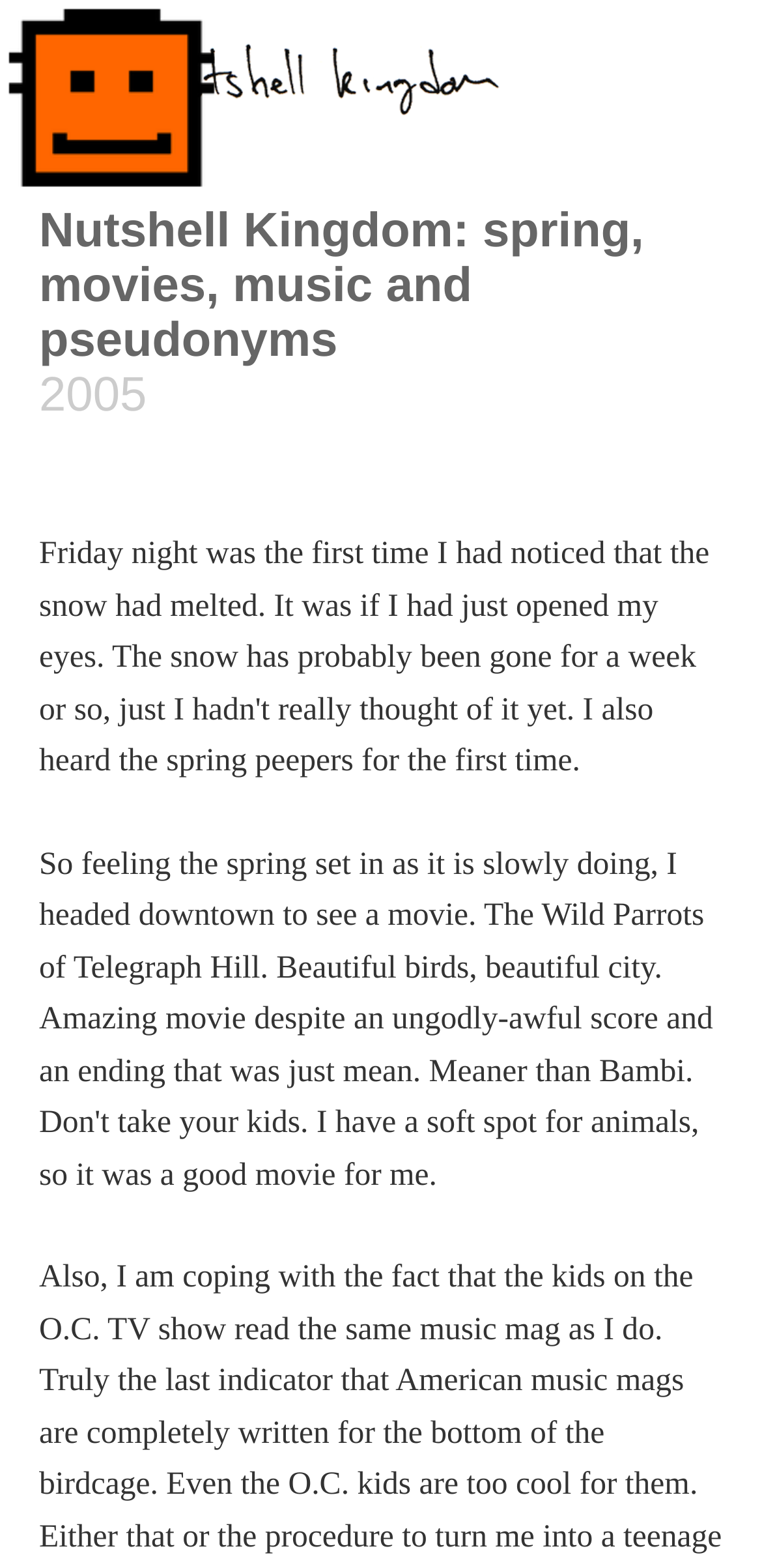Detail the webpage's structure and highlights in your description.

The webpage is titled "Nutshell Kingdom: spring, movies, music and pseudonyms" and appears to be a personal or informational website. At the top left corner, there is a "HOME" link accompanied by a small image, also labeled "HOME". 

Below the "HOME" link, there is a table that spans the entire width of the page, taking up about 8% of the page's height. The table has one row and one cell, but it does not contain any visible content.

To the right of the table, there is another link with the same title as the webpage, "Nutshell Kingdom: spring, movies, music and pseudonyms". This link is positioned near the top of the page, taking up about 79% of the page's width and 10% of its height.

Below the title link, there is a static text element displaying the year "2005". This text is positioned near the top of the page, to the right of the table, and takes up a relatively small amount of space.